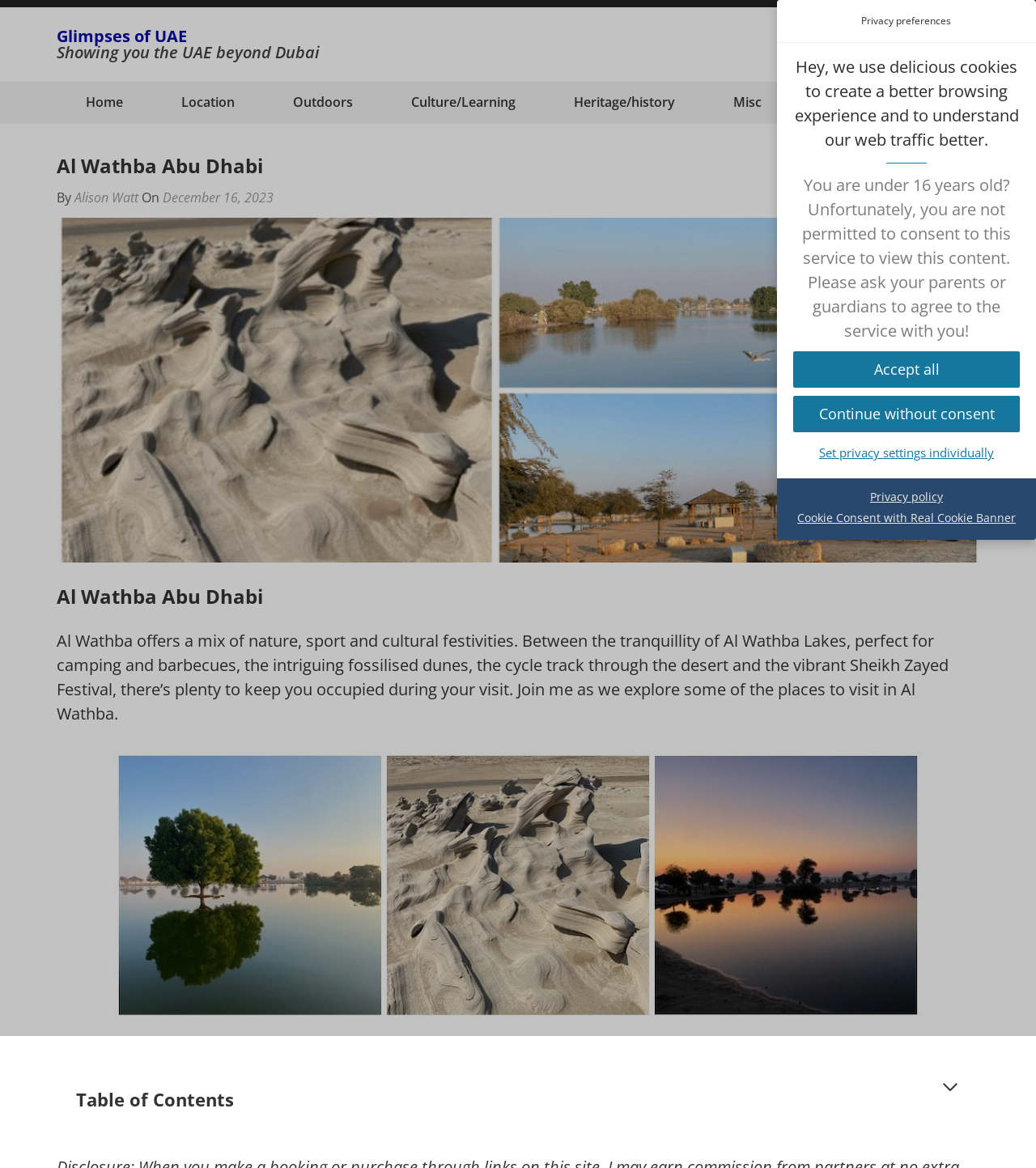Please determine the bounding box coordinates, formatted as (top-left x, top-left y, bottom-right x, bottom-right y), with all values as floating point numbers between 0 and 1. Identify the bounding box of the region described as: info@flatpackwizard.com.au

None